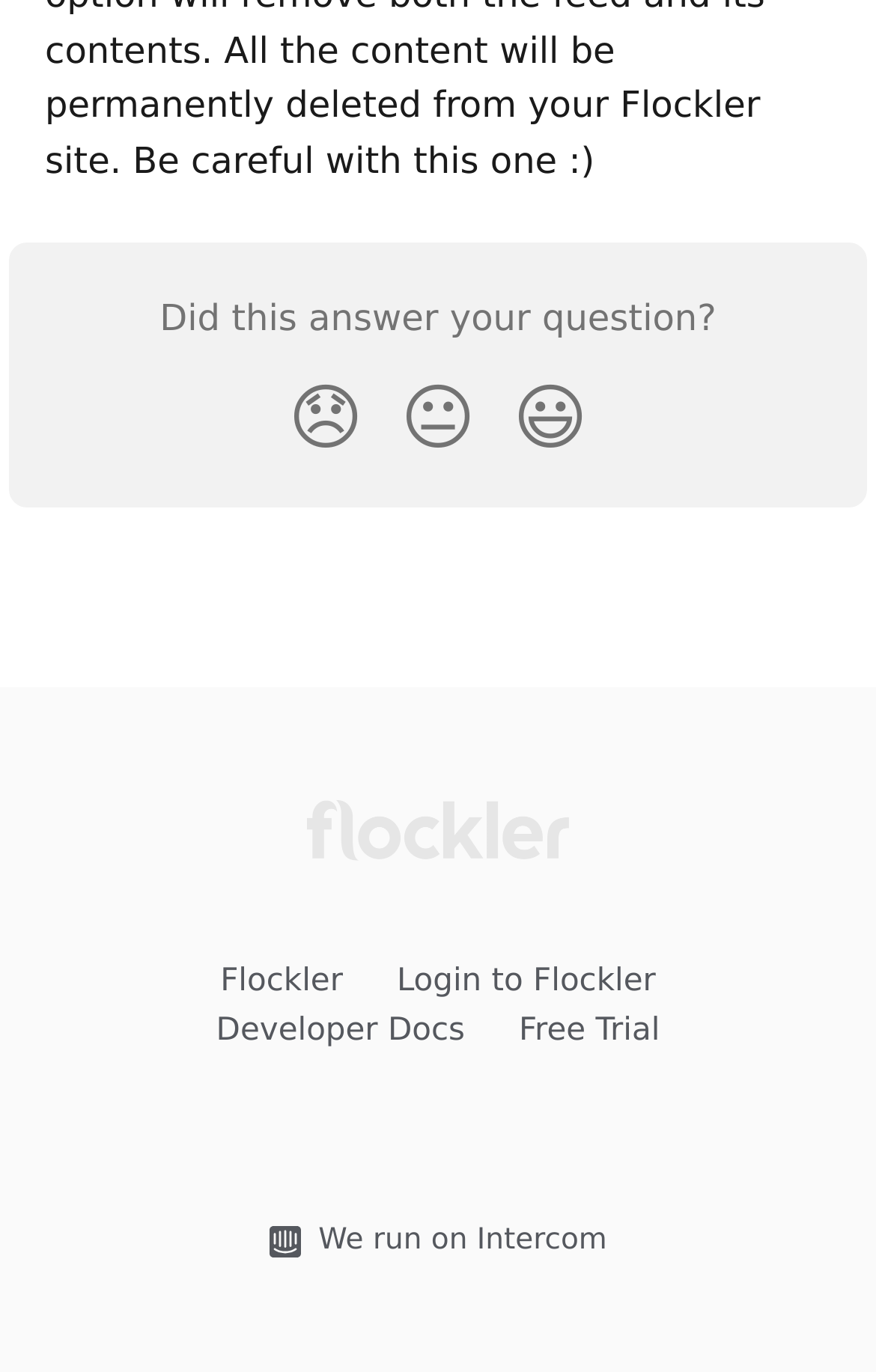Can you show the bounding box coordinates of the region to click on to complete the task described in the instruction: "Click the Smiley Reaction button"?

[0.564, 0.26, 0.692, 0.35]